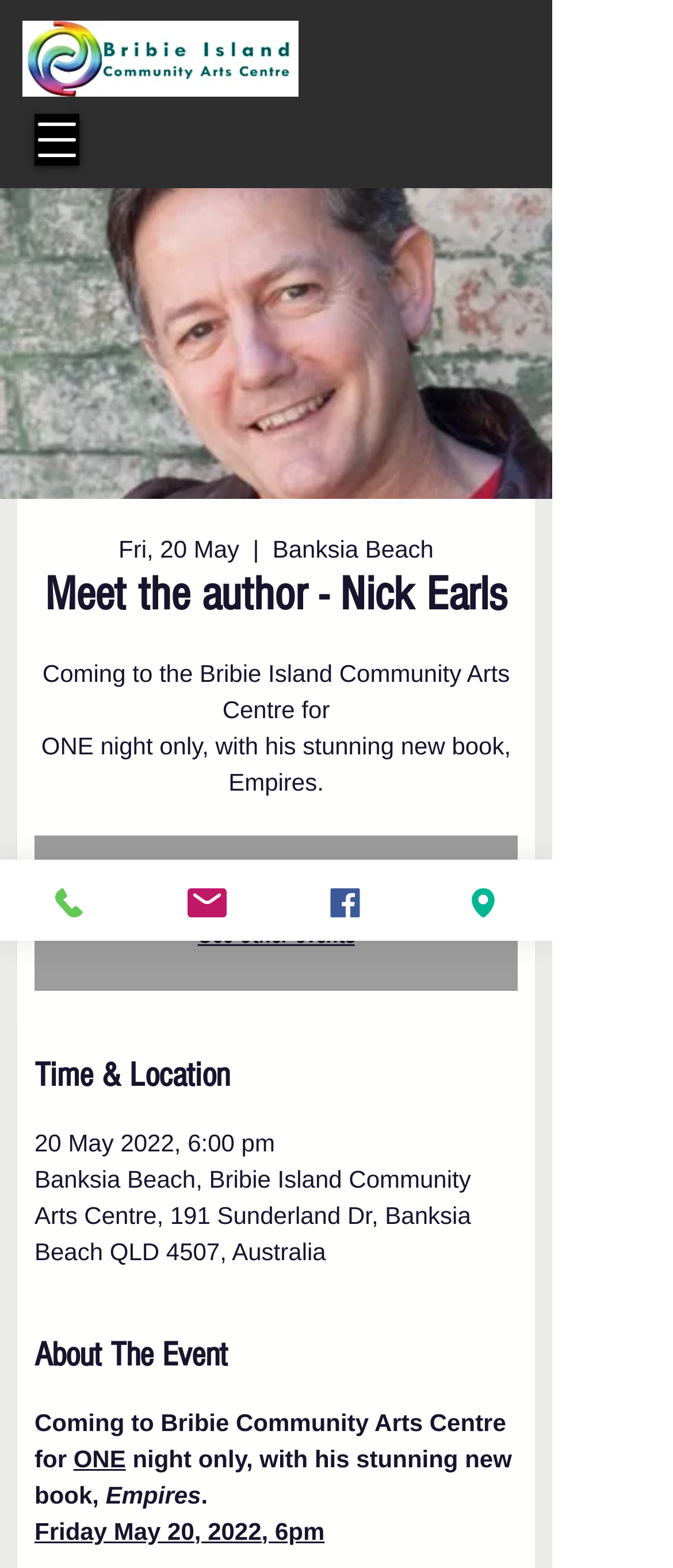Provide a one-word or short-phrase response to the question:
Is registration still open for the event?

No